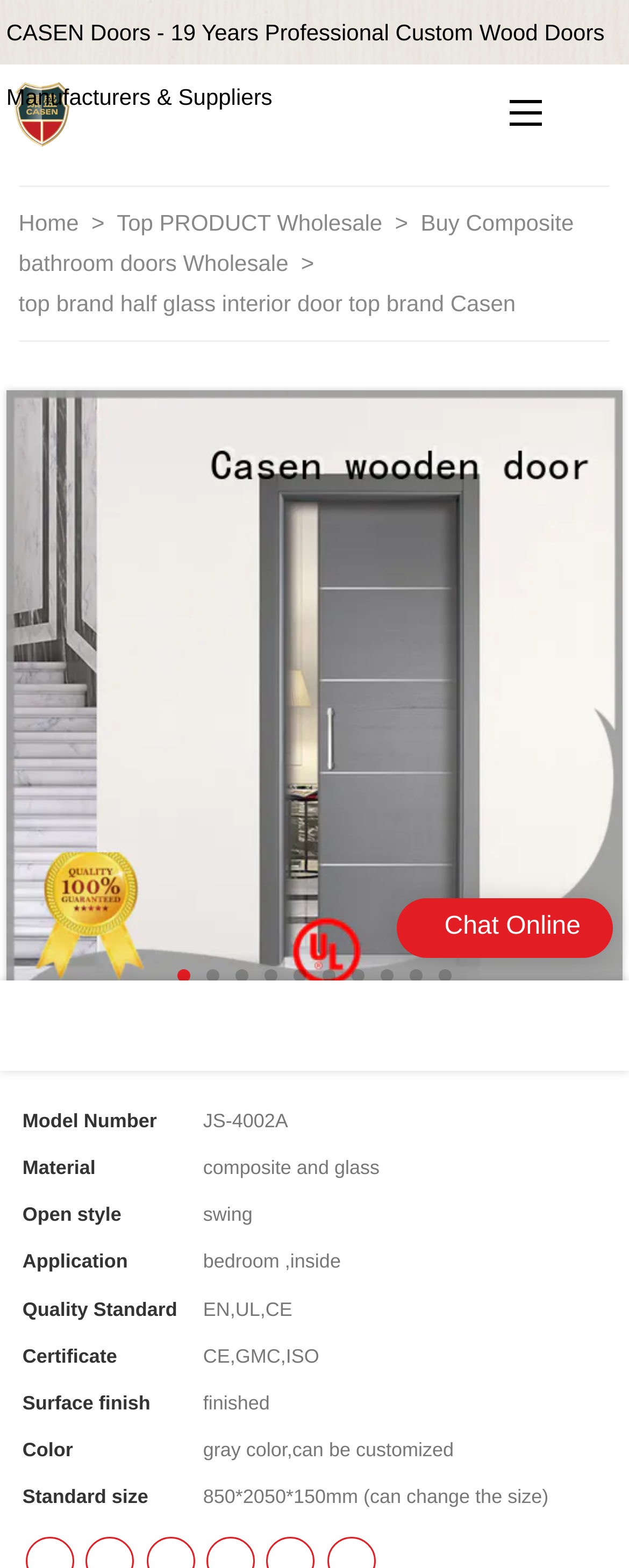What is the company name of the website? Please answer the question using a single word or phrase based on the image.

Casen